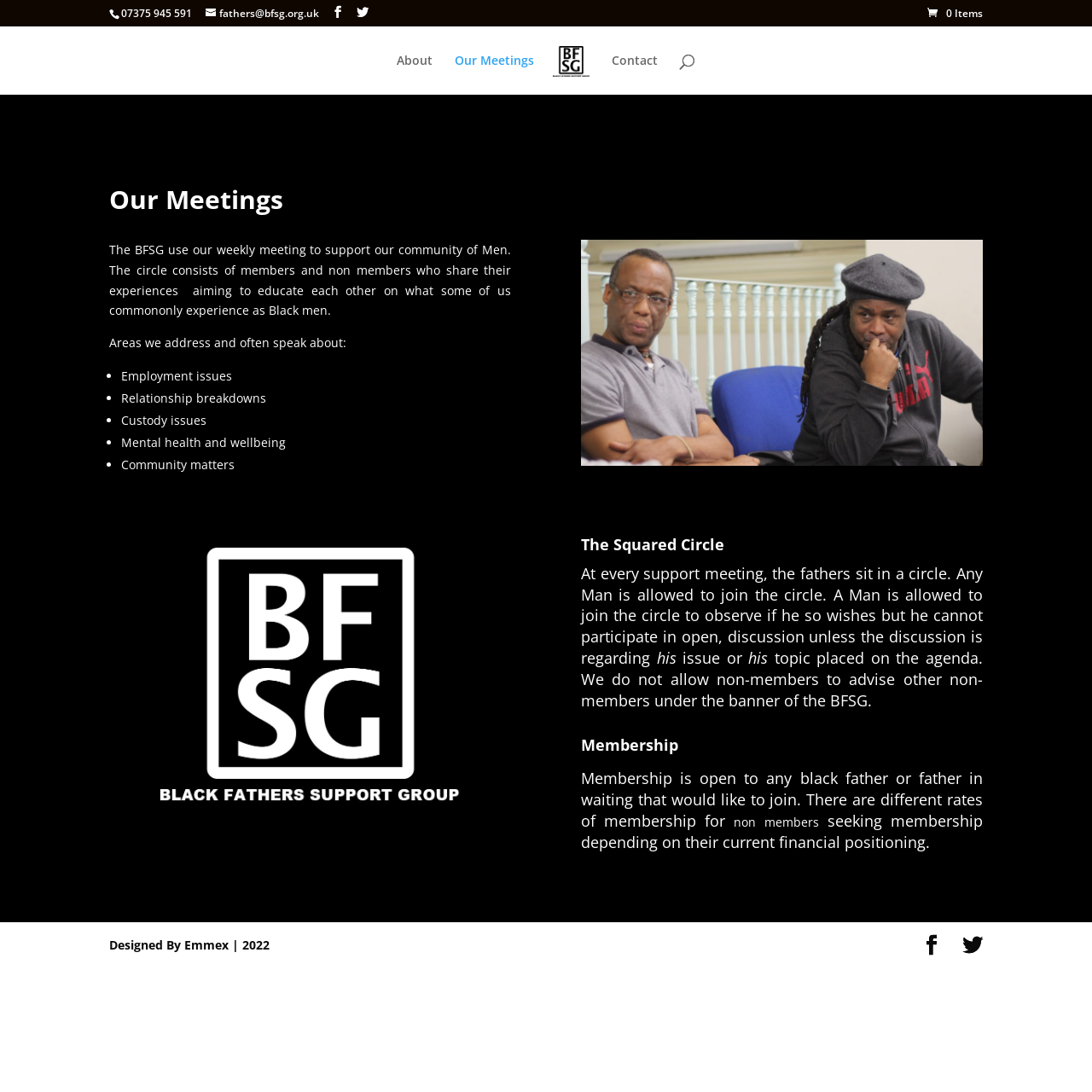Determine the bounding box coordinates of the clickable element to complete this instruction: "Learn more about 'The Squared Circle'". Provide the coordinates in the format of four float numbers between 0 and 1, [left, top, right, bottom].

[0.532, 0.486, 0.9, 0.516]